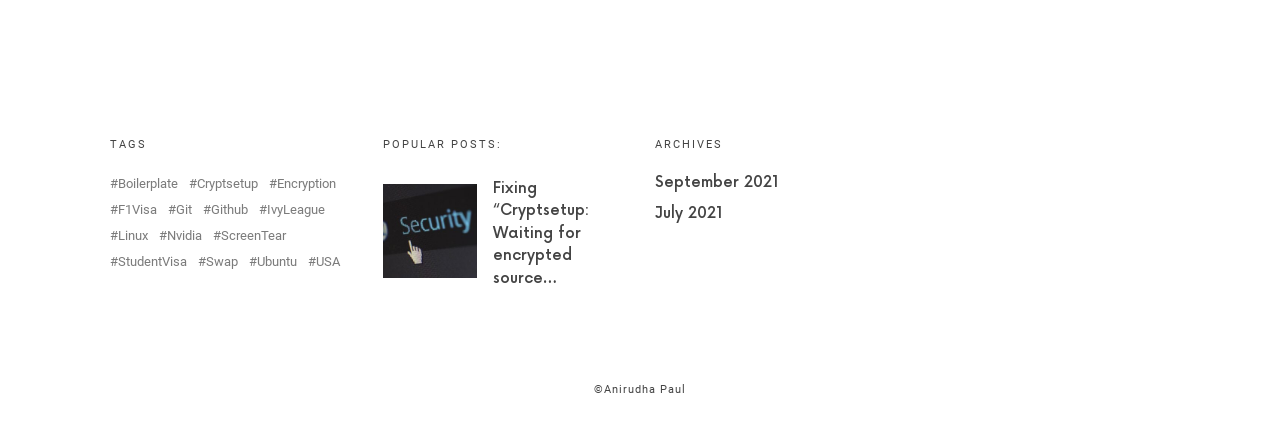Specify the bounding box coordinates of the area to click in order to execute this command: 'View the 'Fixing “Cryptsetup: Waiting for encrypted source device /swapfile…” error on Linux Boot' post'. The coordinates should consist of four float numbers ranging from 0 to 1, and should be formatted as [left, top, right, bottom].

[0.299, 0.436, 0.372, 0.659]